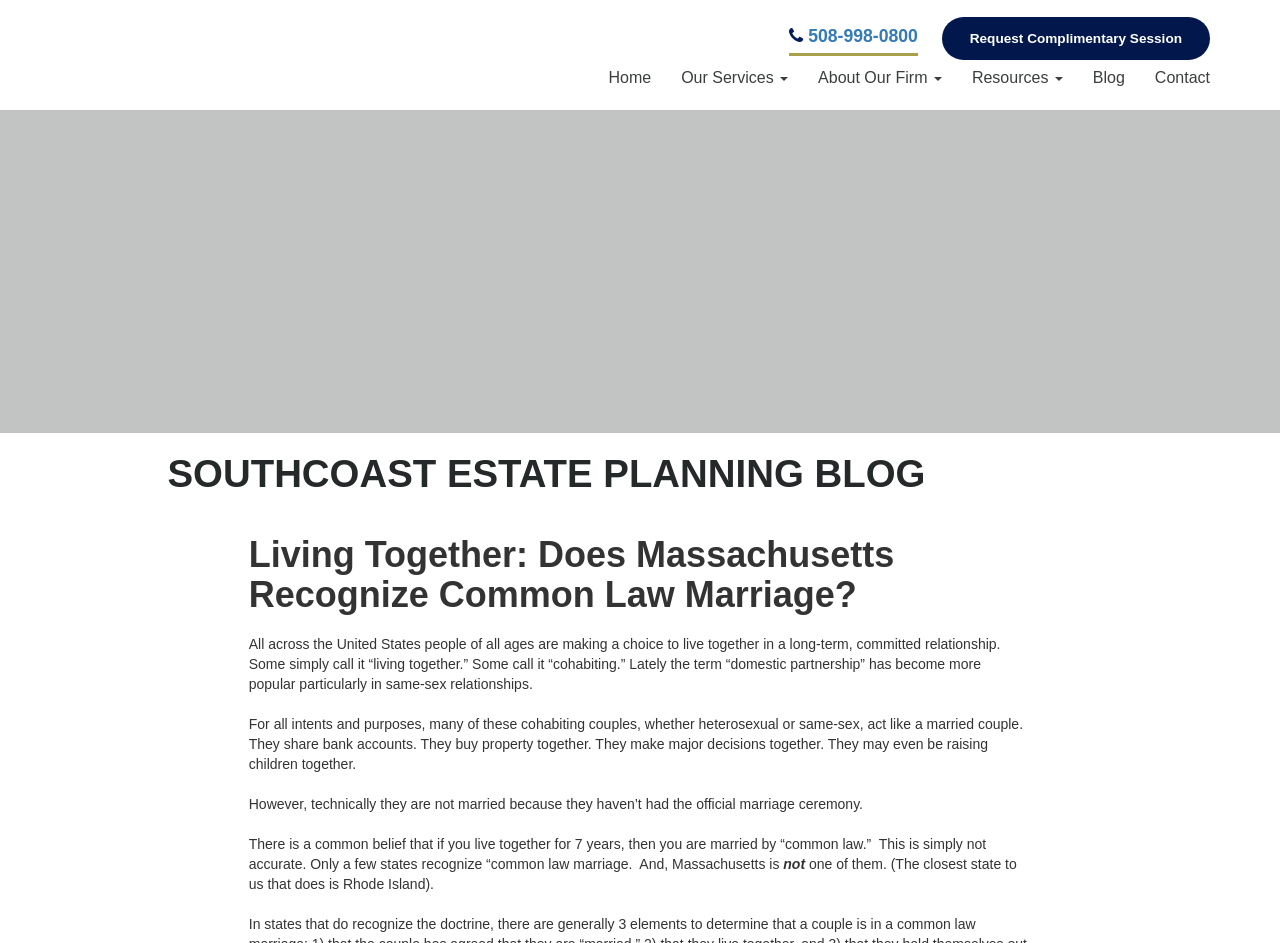Respond concisely with one word or phrase to the following query:
What is the name of the law firm?

Phillips Garcia Law